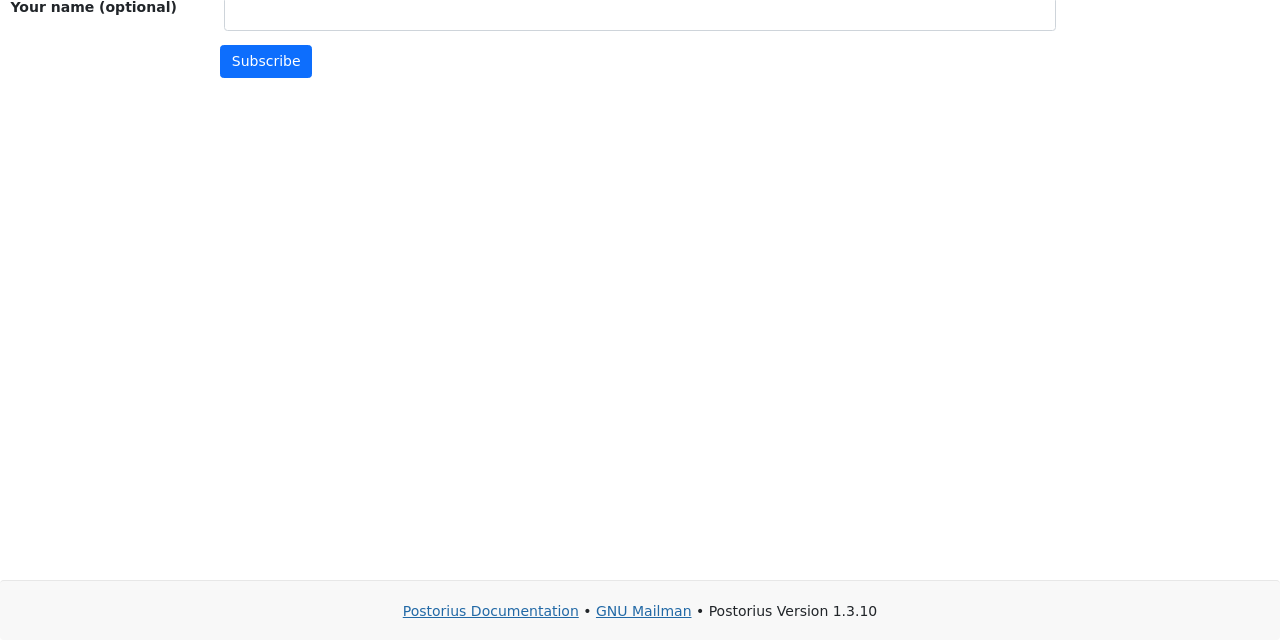Determine the bounding box coordinates for the HTML element described here: "Postorius Documentation".

[0.315, 0.942, 0.452, 0.967]